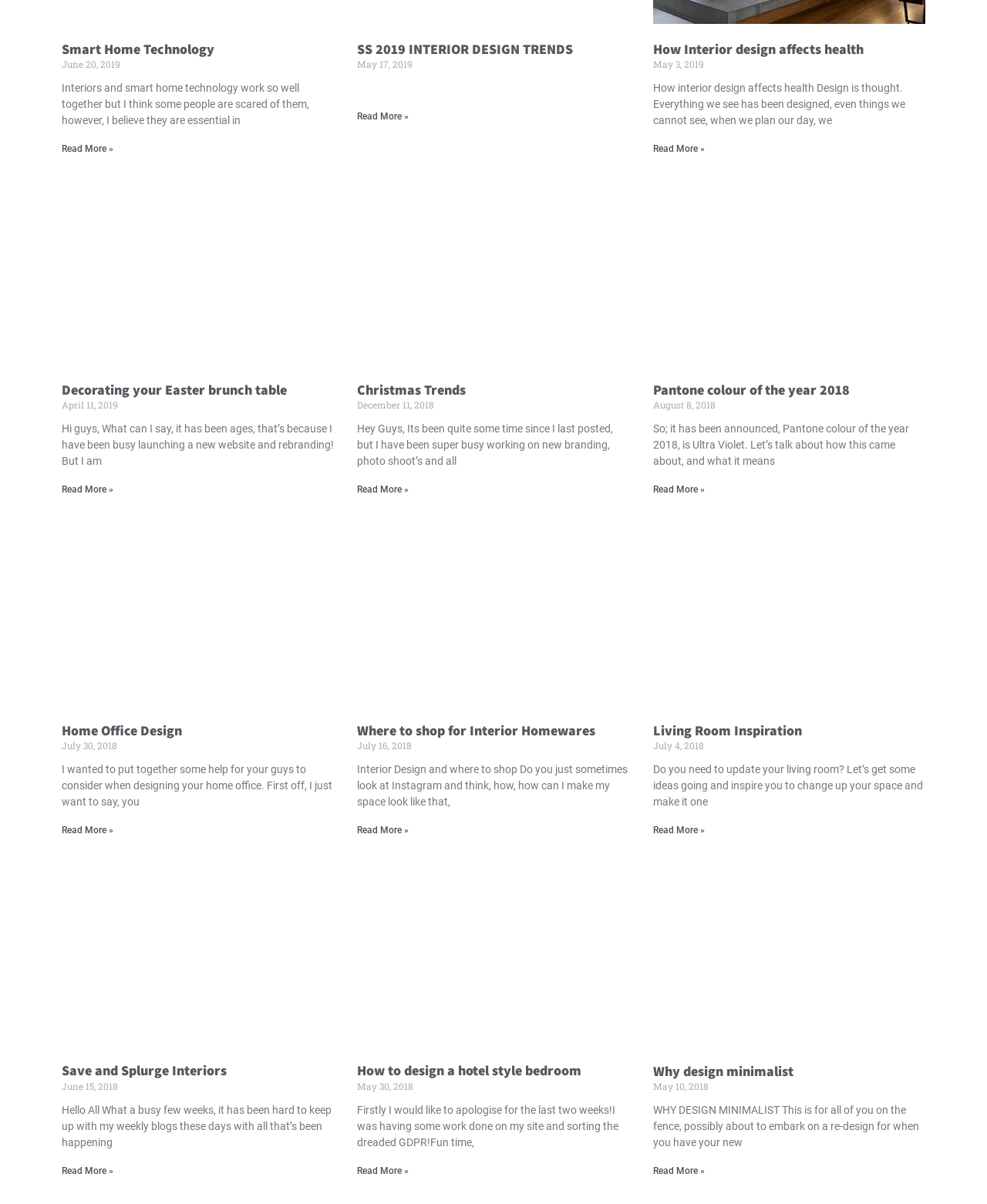Please find the bounding box coordinates of the element that needs to be clicked to perform the following instruction: "Read more about How Interior design affects health". The bounding box coordinates should be four float numbers between 0 and 1, represented as [left, top, right, bottom].

[0.661, 0.119, 0.714, 0.128]